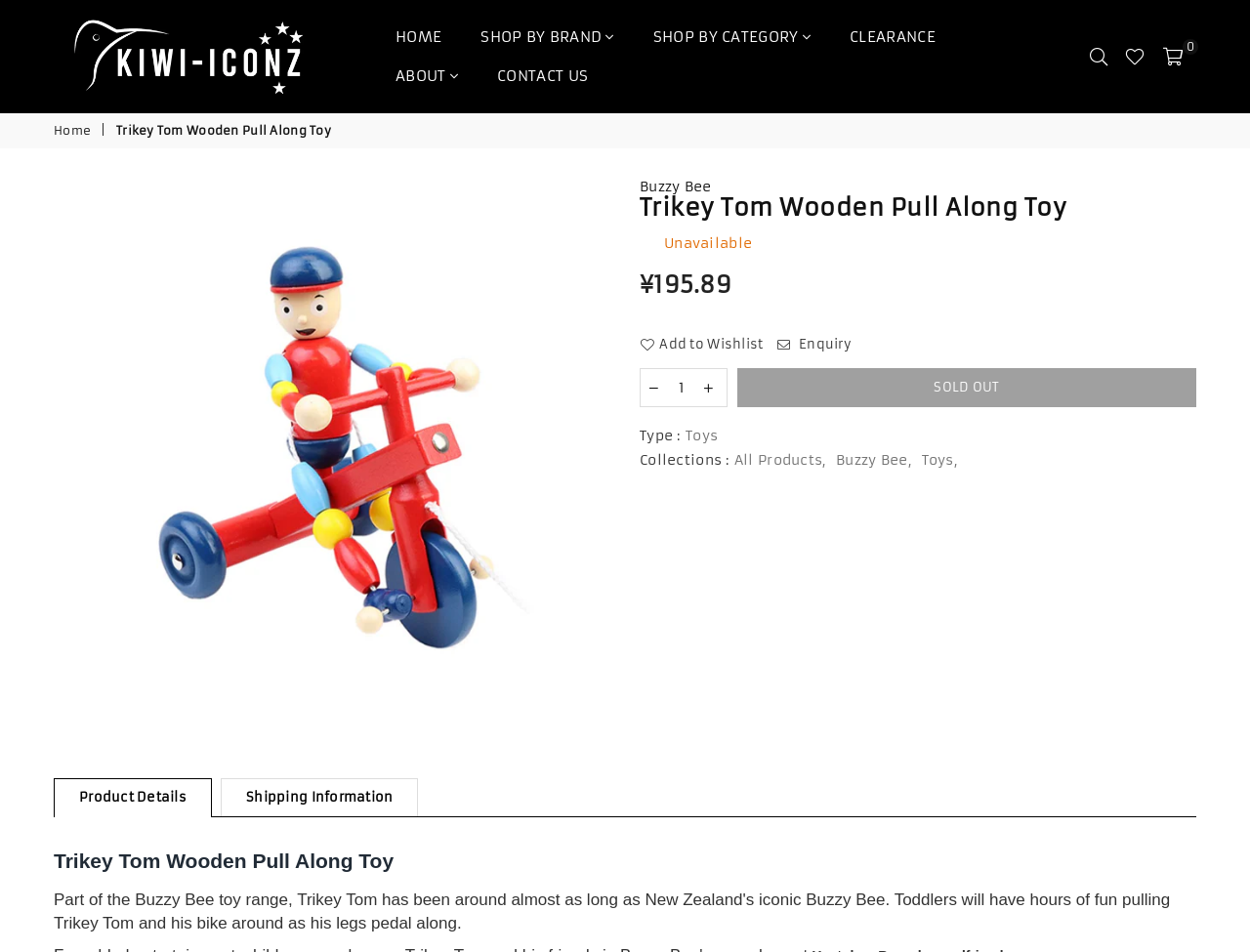Answer the following in one word or a short phrase: 
What is the type of the product?

Toys